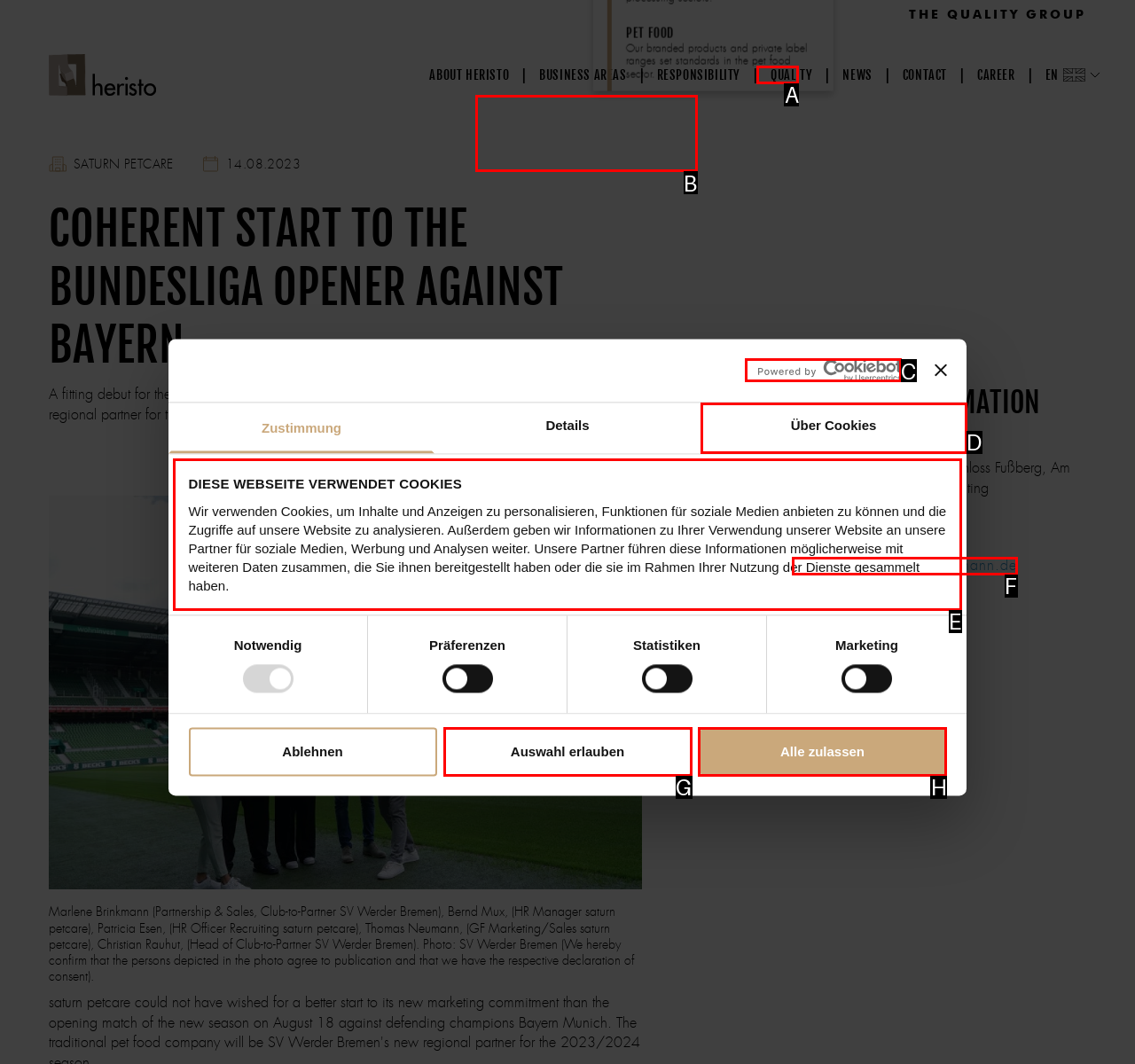Choose the HTML element that should be clicked to accomplish the task: Click the logo. Answer with the letter of the chosen option.

C